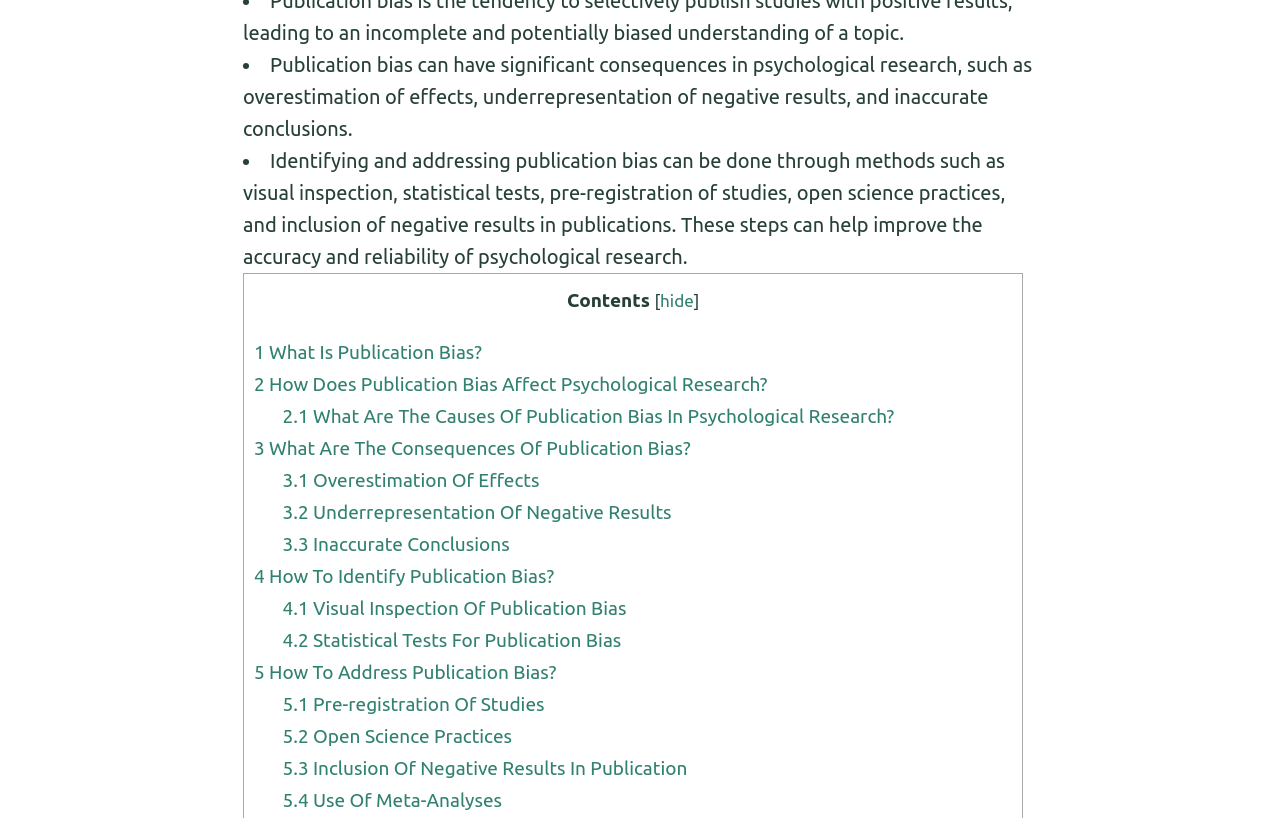Identify the bounding box coordinates of the region I need to click to complete this instruction: "Click on '3.1 Overestimation Of Effects'".

[0.221, 0.573, 0.421, 0.6]